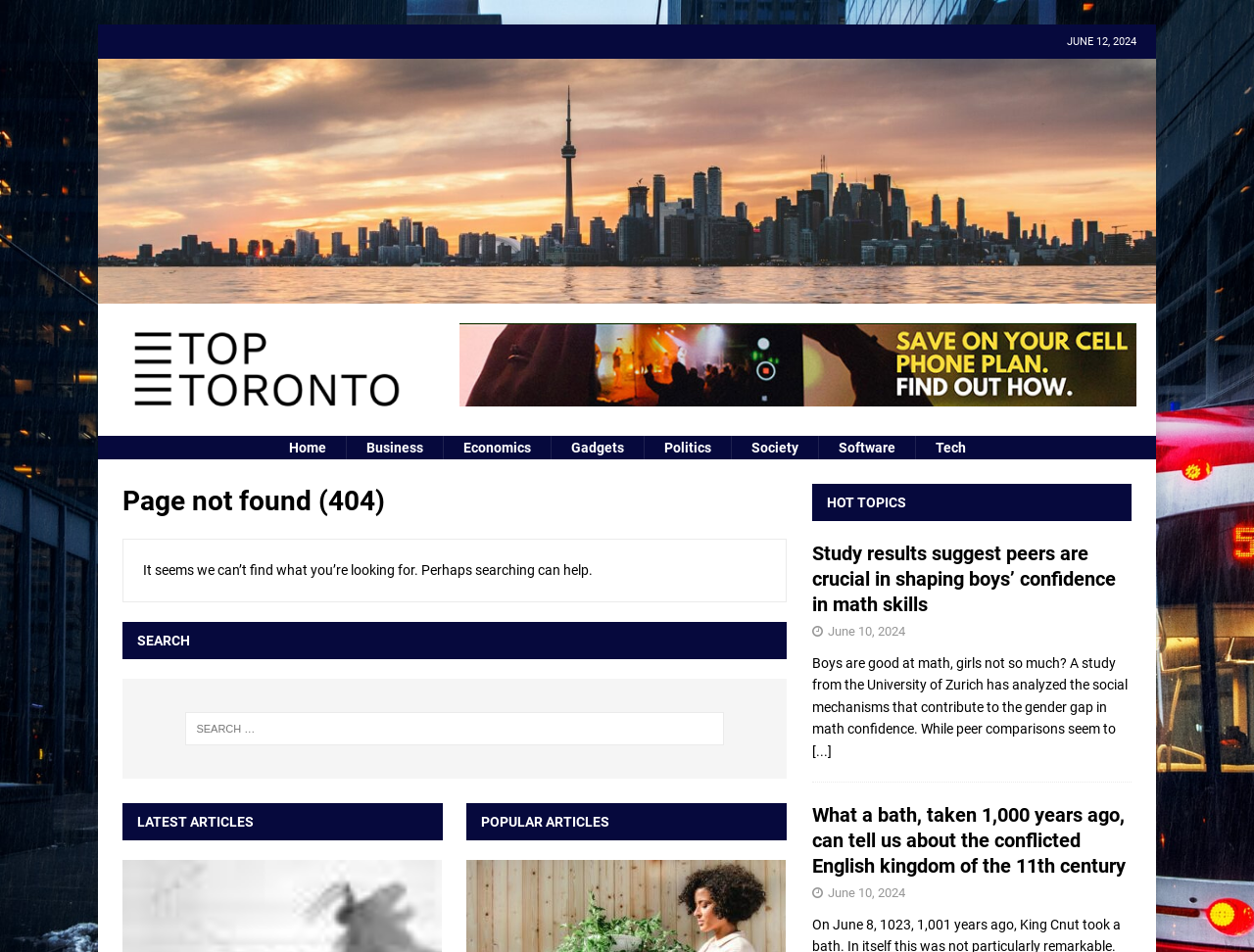Identify the bounding box coordinates necessary to click and complete the given instruction: "Read the latest article about math skills".

[0.647, 0.568, 0.902, 0.648]